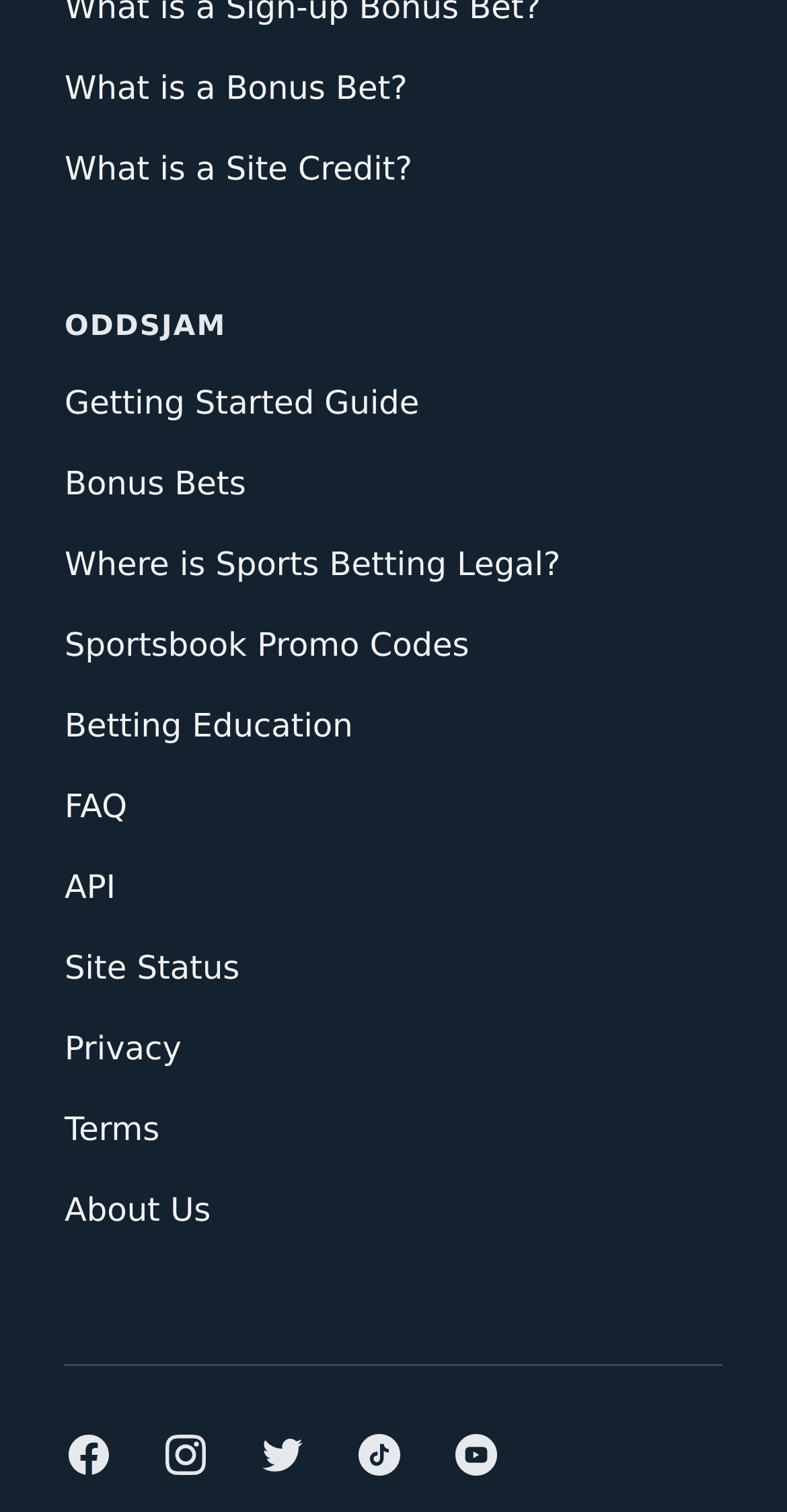What is the topic of the 'Betting Education' link?
Refer to the image and provide a one-word or short phrase answer.

Sports Betting Education